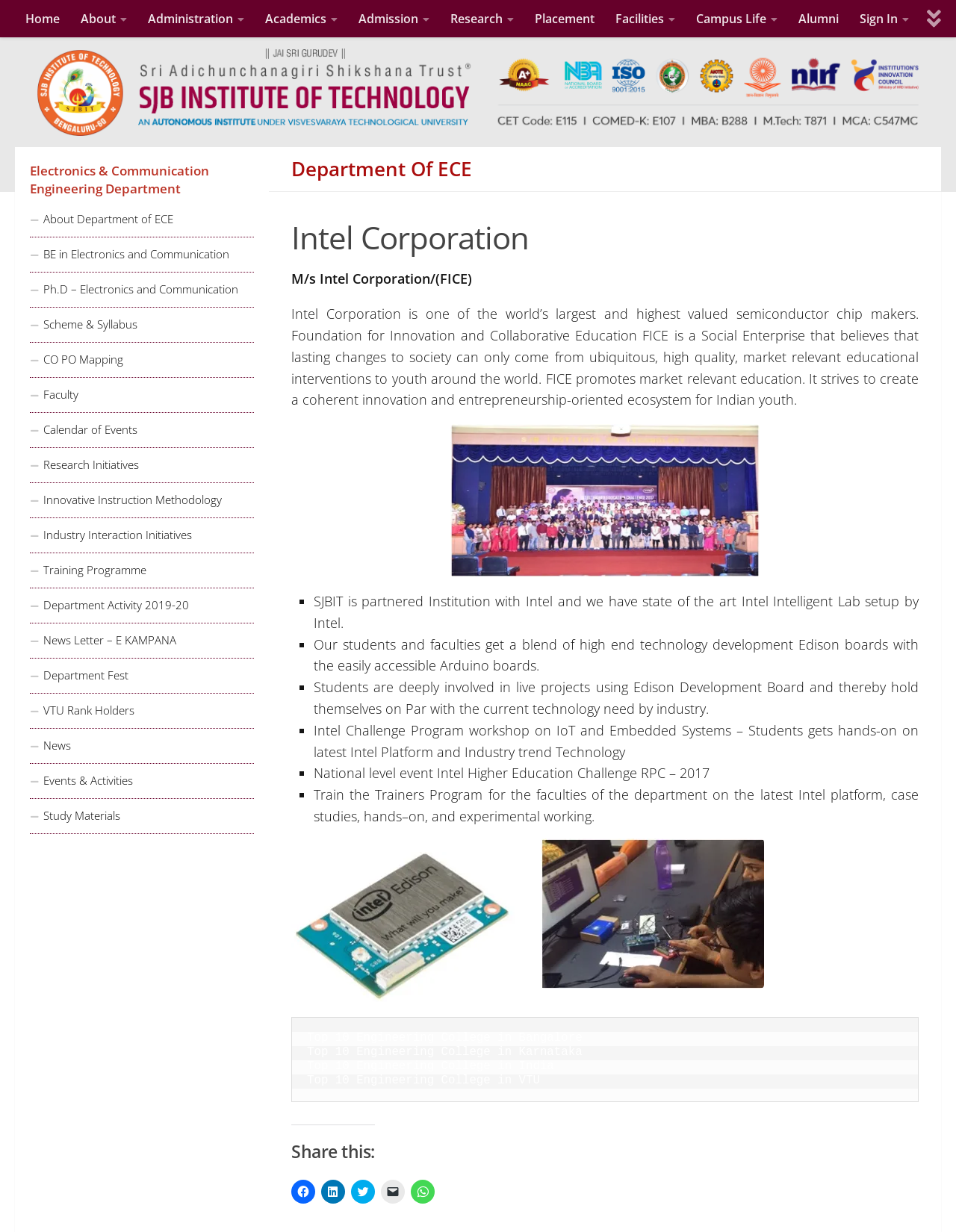Examine the image carefully and respond to the question with a detailed answer: 
What is the name of the institution?

The name of the institution can be found in the top-level element with the text 'SJB INSTITUTE OF TECHNOLOGY' which is also an image.